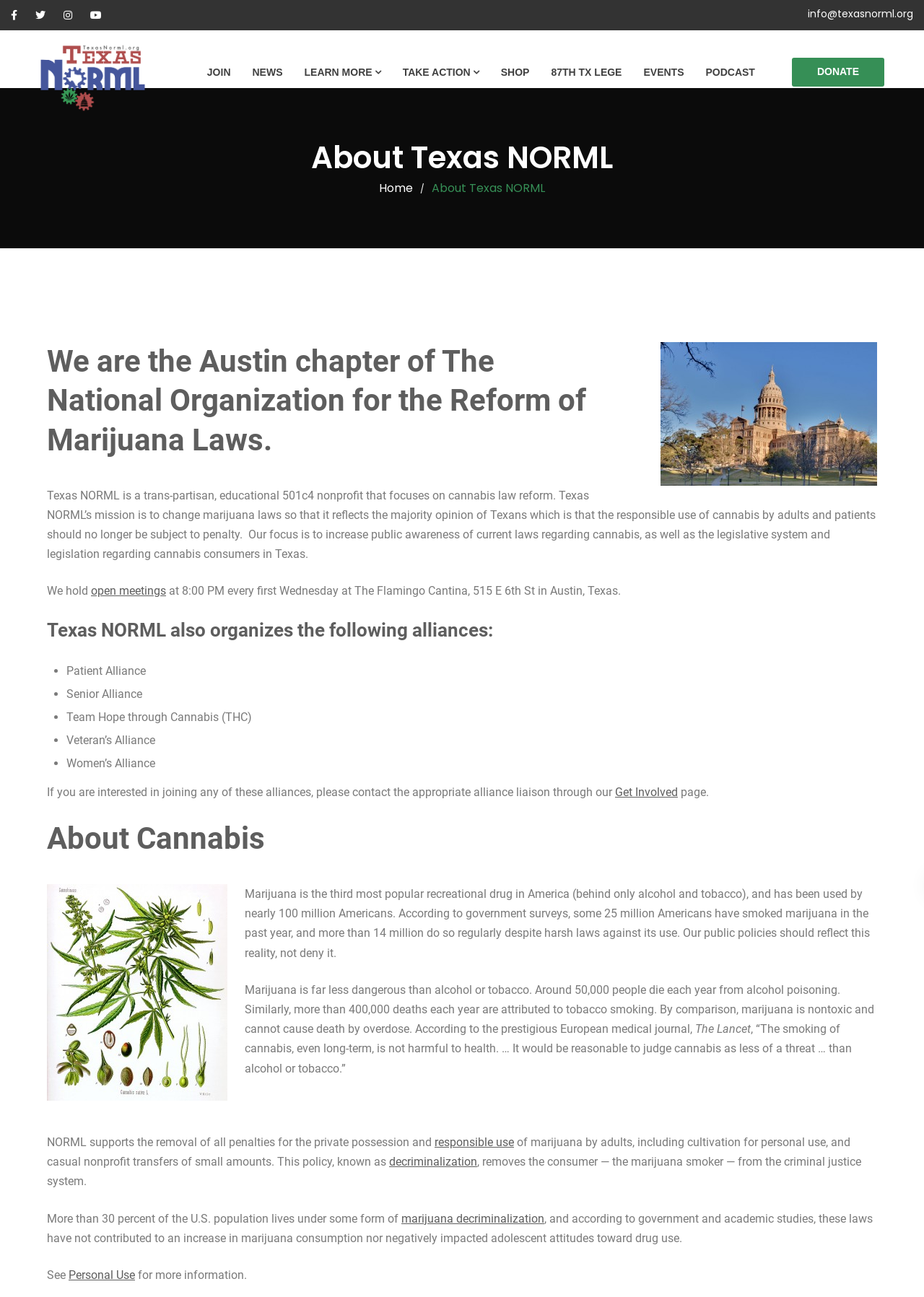Can you give a detailed response to the following question using the information from the image? What is the focus of Texas NORML?

Based on the webpage, I can see that Texas NORML is a trans-partisan, educational 501c4 nonprofit that focuses on cannabis law reform. This information is mentioned in the StaticText with bounding box coordinates [0.051, 0.376, 0.605, 0.387].